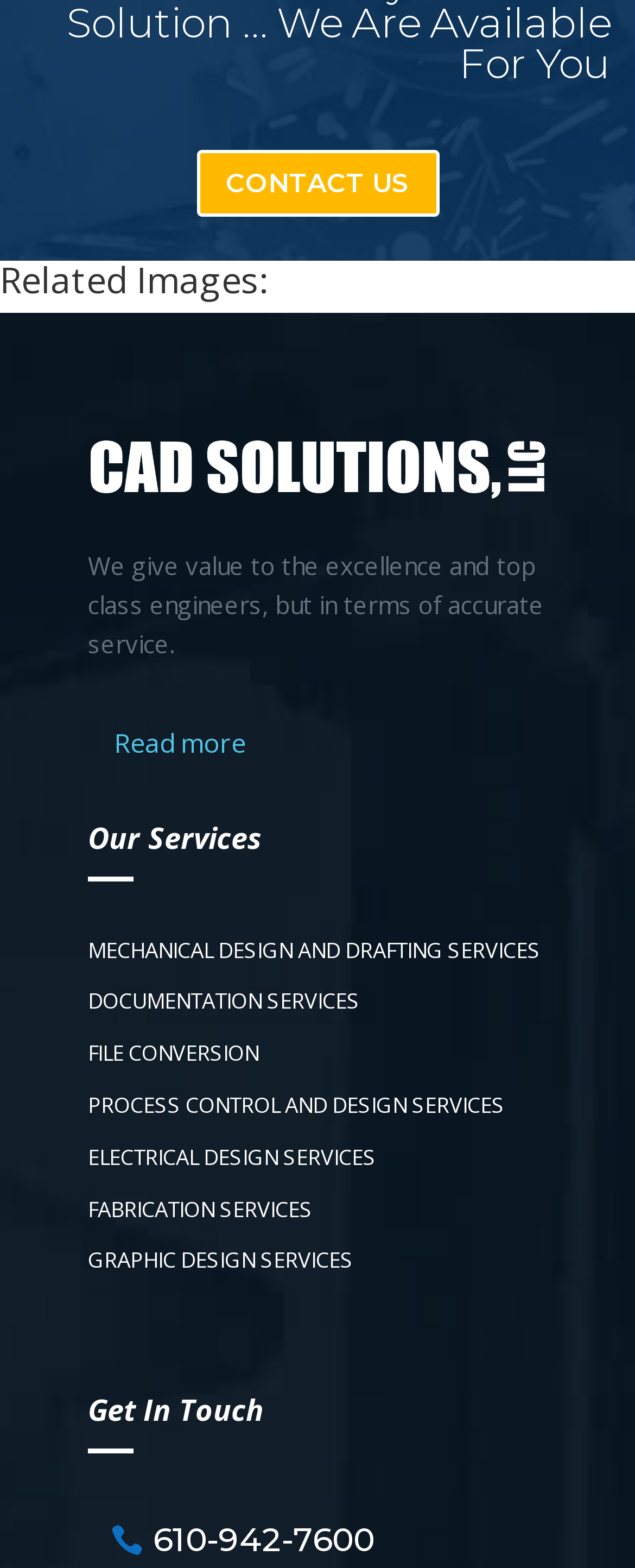What is the last section title on the webpage?
Please provide a comprehensive answer to the question based on the webpage screenshot.

The last section title on the webpage is 'Get In Touch', which is a heading element. This section likely contains contact information or other ways to get in touch with the company.